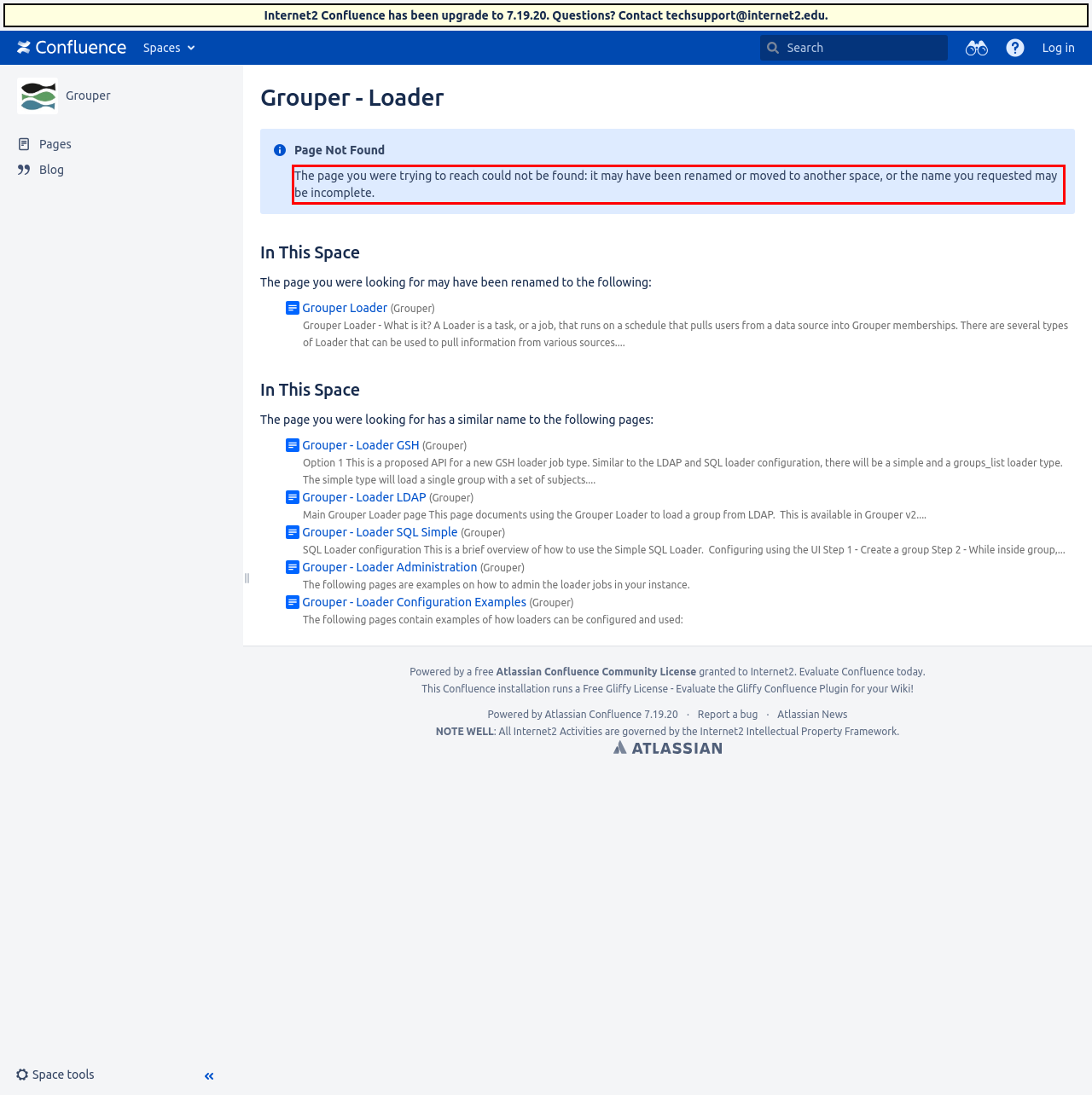You have a screenshot of a webpage with a UI element highlighted by a red bounding box. Use OCR to obtain the text within this highlighted area.

The page you were trying to reach could not be found: it may have been renamed or moved to another space, or the name you requested may be incomplete.